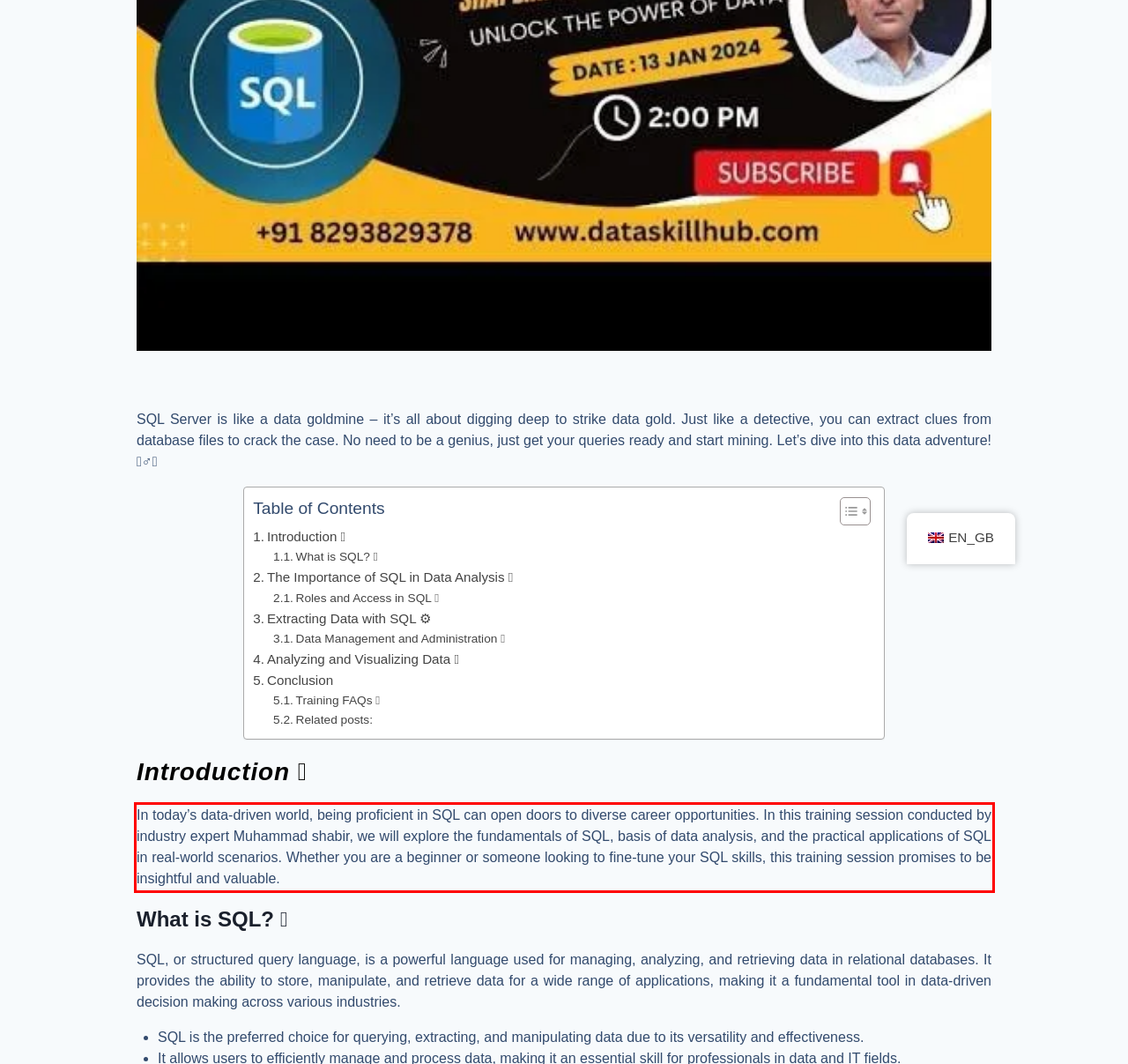Please identify and extract the text content from the UI element encased in a red bounding box on the provided webpage screenshot.

In today’s data-driven world, being proficient in SQL can open doors to diverse career opportunities. In this training session conducted by industry expert Muhammad shabir, we will explore the fundamentals of SQL, basis of data analysis, and the practical applications of SQL in real-world scenarios. Whether you are a beginner or someone looking to fine-tune your SQL skills, this training session promises to be insightful and valuable.